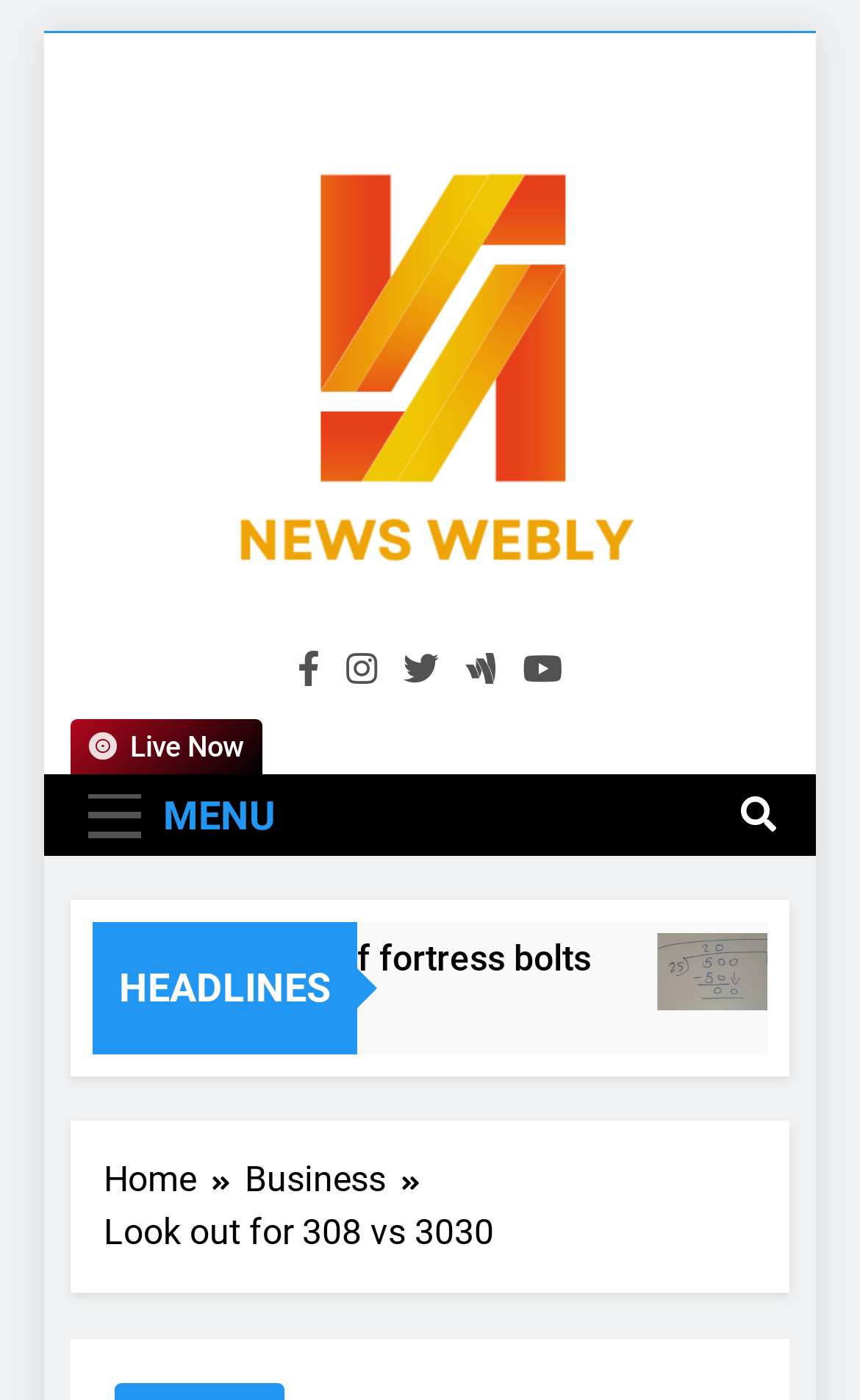Determine the bounding box coordinates of the region that needs to be clicked to achieve the task: "Read the article about 500 divided by 20".

[0.474, 0.666, 0.666, 0.721]